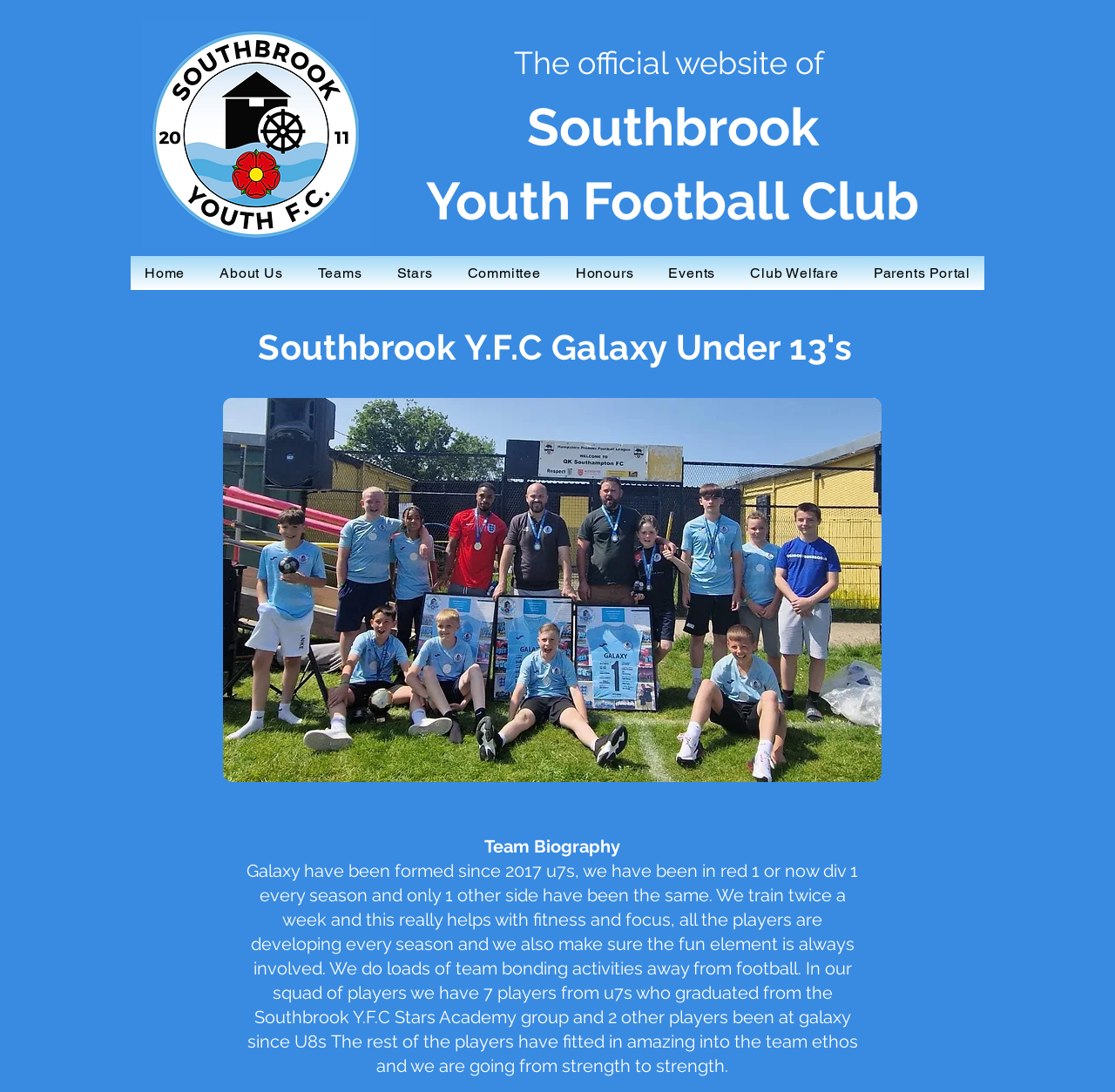What is the name of the team featured on this webpage?
Look at the image and respond with a one-word or short-phrase answer.

Galaxy Under 13's